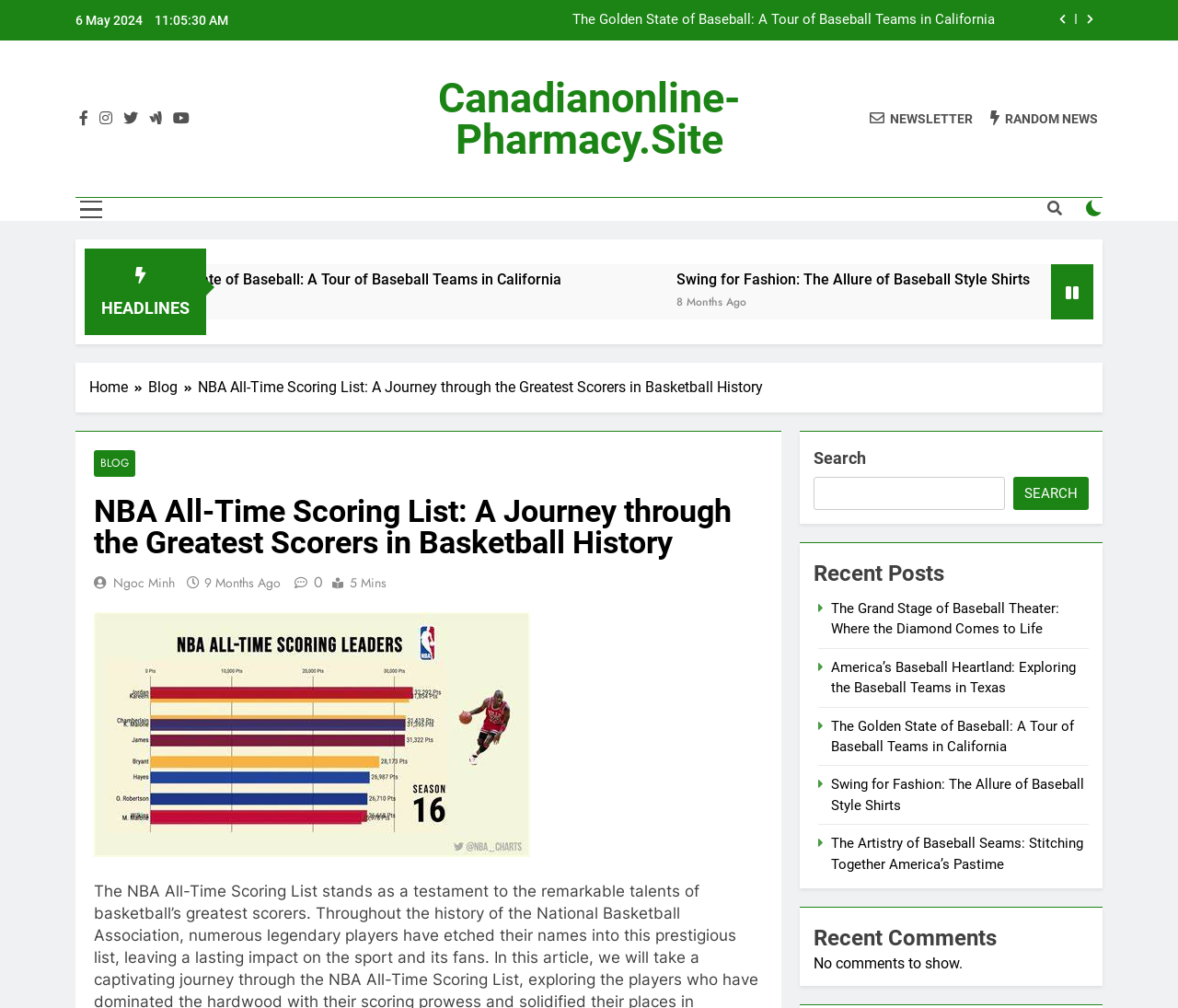Please find and report the bounding box coordinates of the element to click in order to perform the following action: "Click the newsletter button". The coordinates should be expressed as four float numbers between 0 and 1, in the format [left, top, right, bottom].

[0.738, 0.109, 0.826, 0.126]